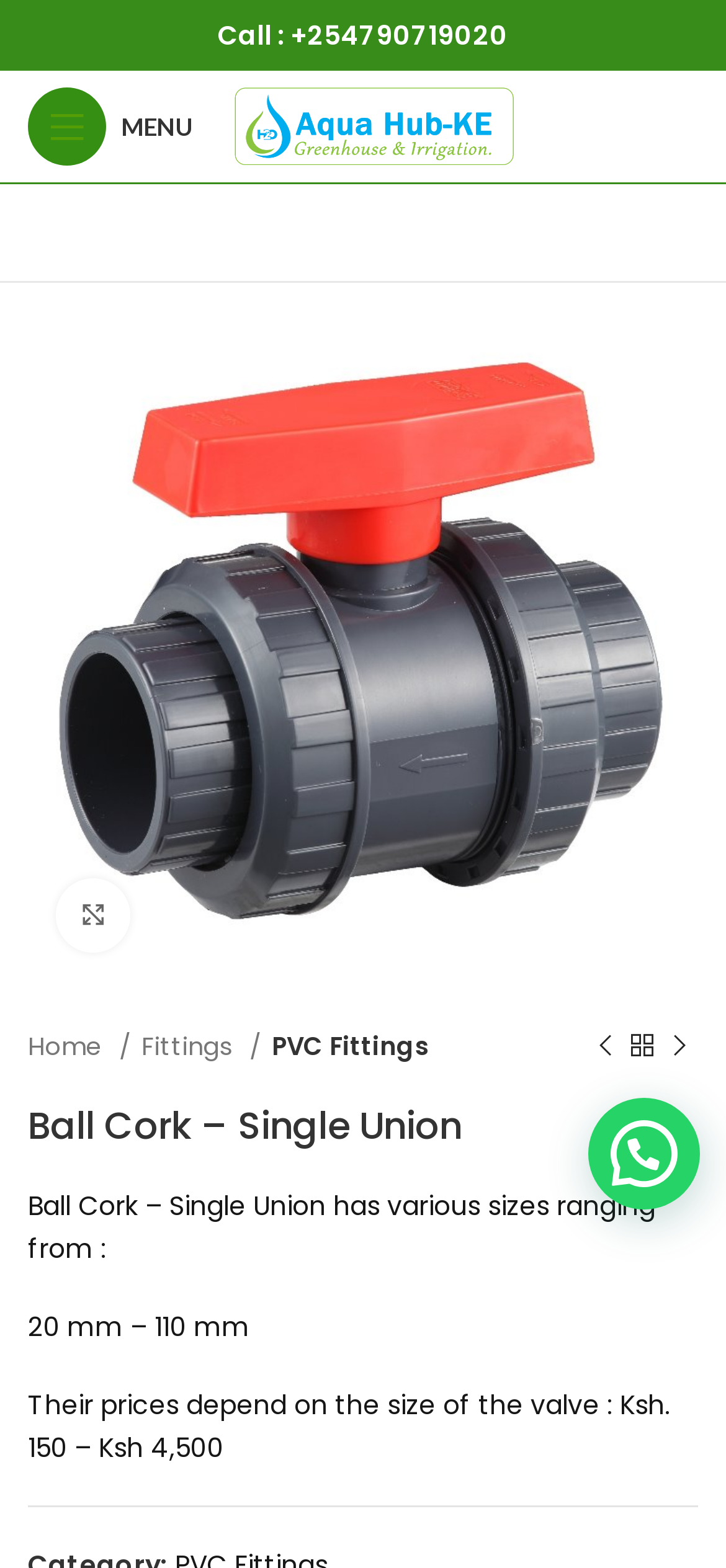Determine the bounding box coordinates (top-left x, top-left y, bottom-right x, bottom-right y) of the UI element described in the following text: Menu

[0.013, 0.057, 0.292, 0.104]